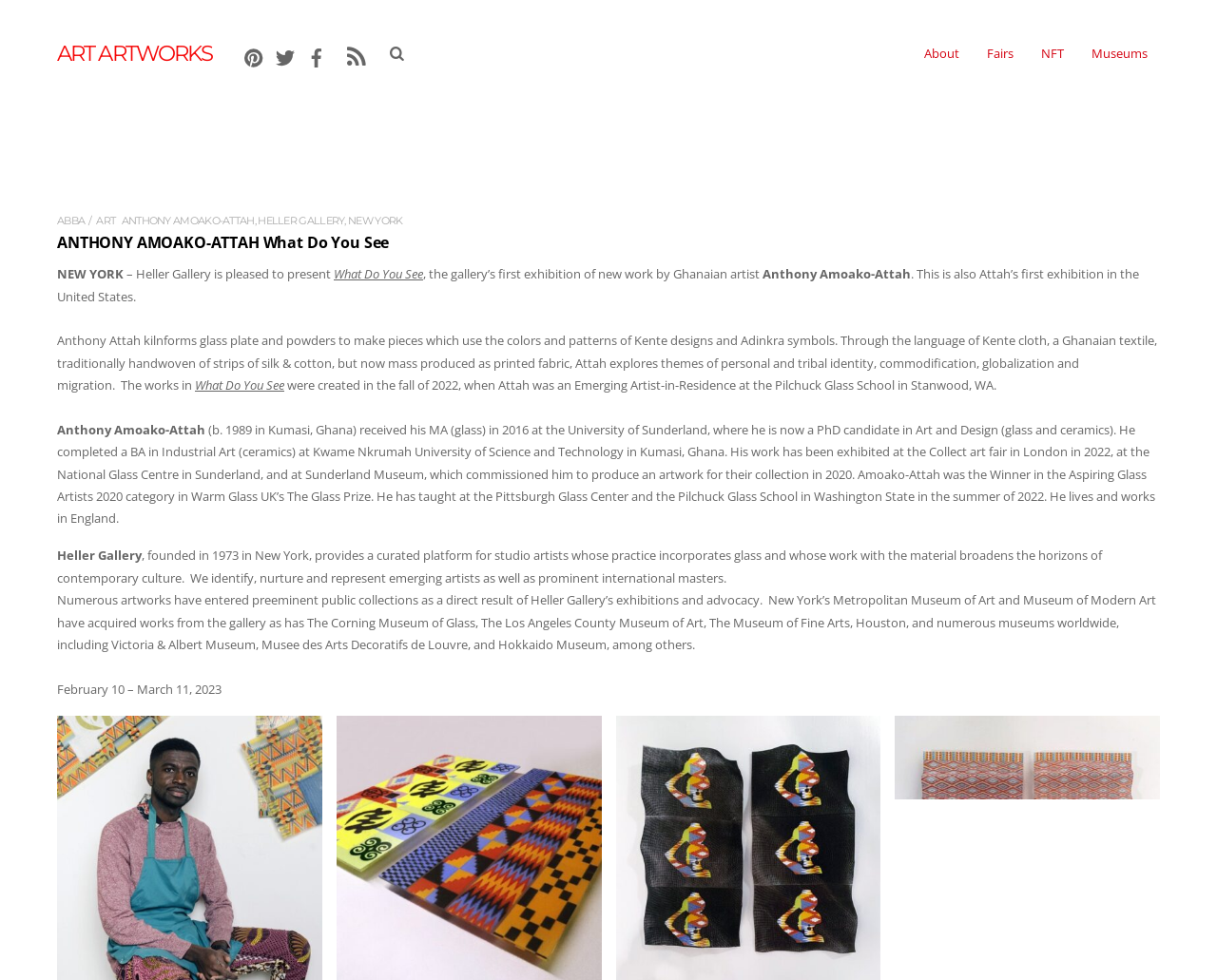Provide a brief response to the question below using a single word or phrase: 
What is the title of the exhibition?

What Do You See